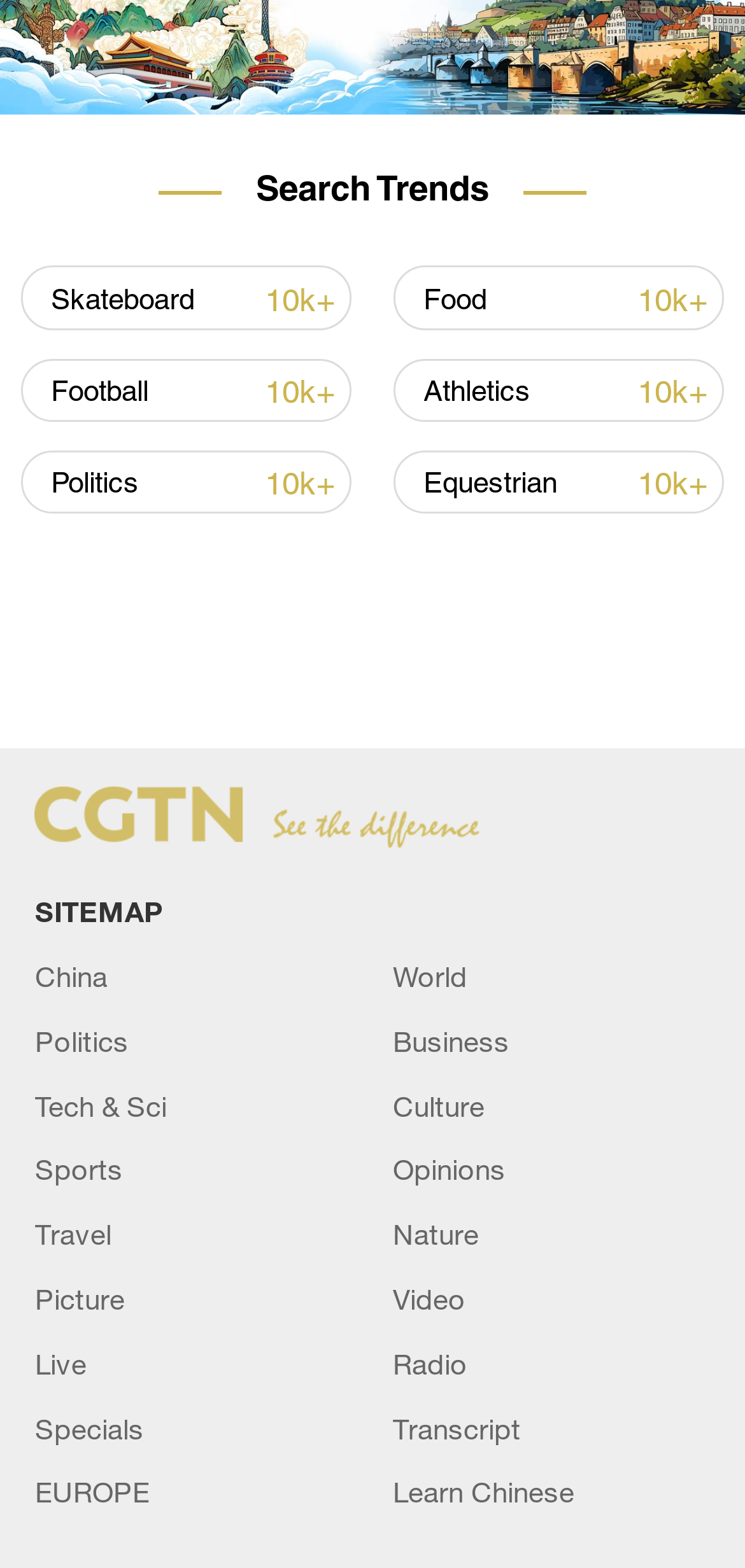What is the topic of the first news article?
Based on the content of the image, thoroughly explain and answer the question.

The first news article is about Credit Suisse buyout, which can be inferred from the link text 'Credit Suisse buyout isn't a 'done deal' yet'.